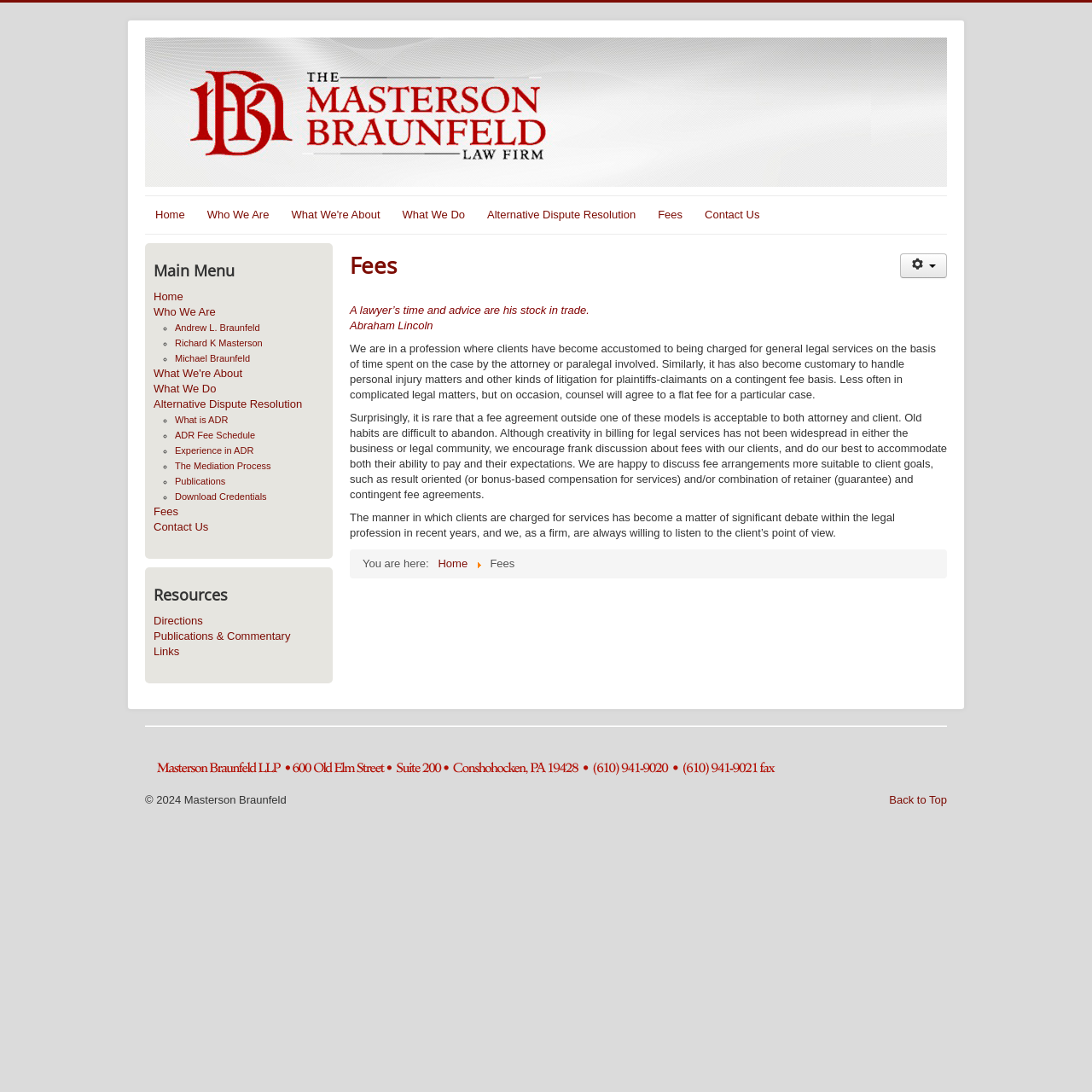Please indicate the bounding box coordinates for the clickable area to complete the following task: "Click the 'User tools' button". The coordinates should be specified as four float numbers between 0 and 1, i.e., [left, top, right, bottom].

[0.824, 0.232, 0.867, 0.255]